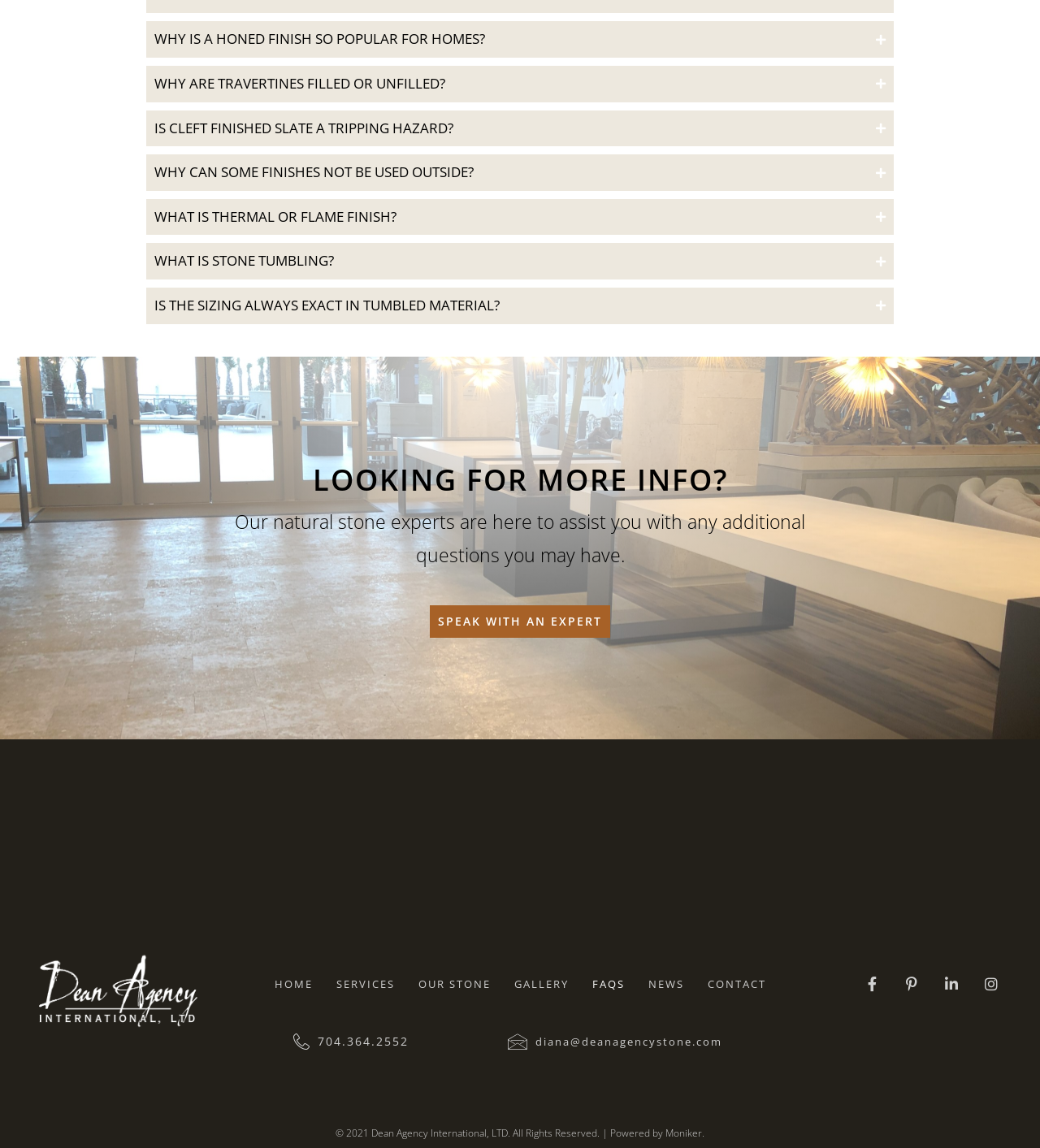Determine the bounding box coordinates of the region I should click to achieve the following instruction: "Click the 'HOME' link". Ensure the bounding box coordinates are four float numbers between 0 and 1, i.e., [left, top, right, bottom].

[0.253, 0.843, 0.311, 0.872]